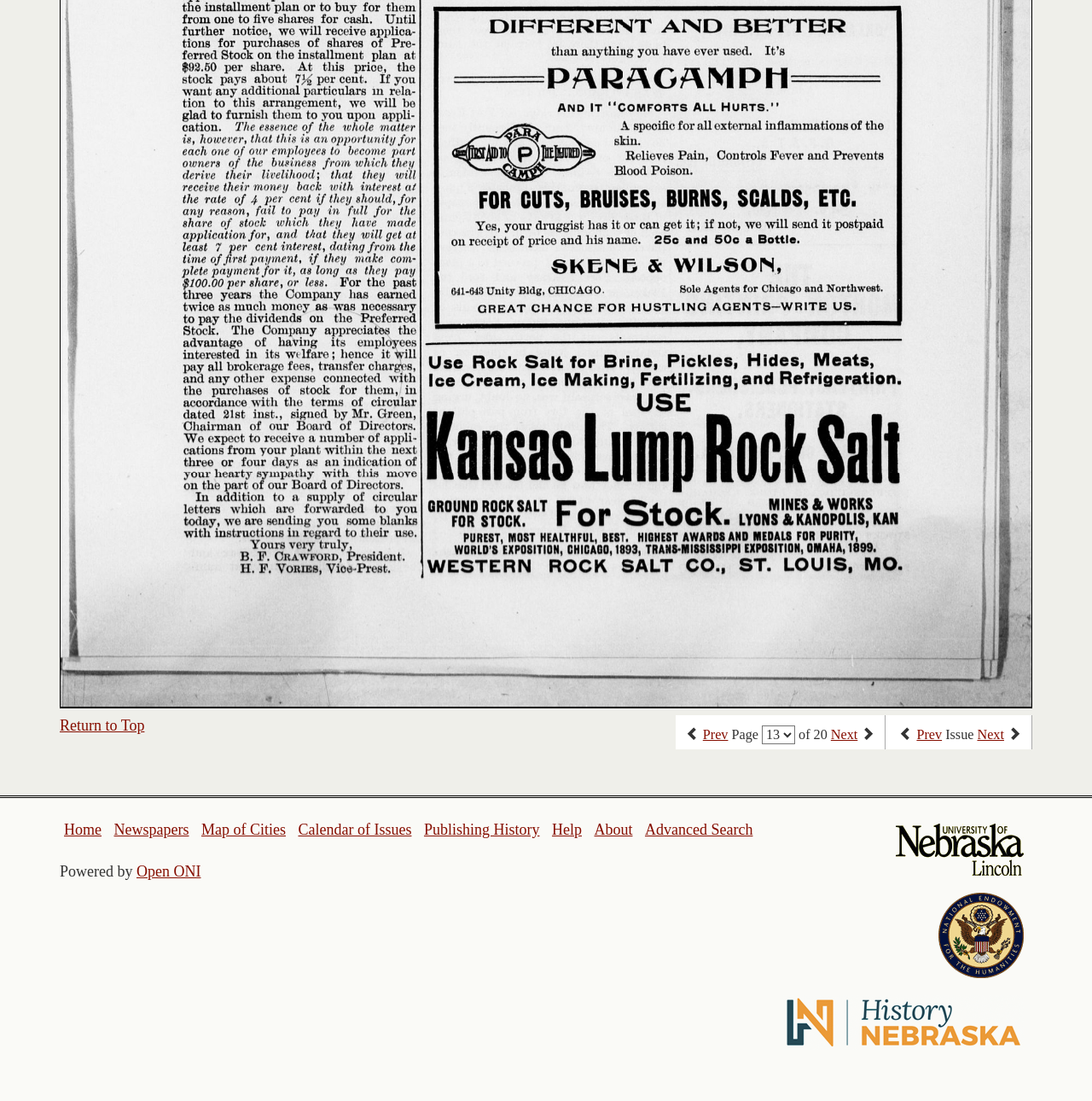Locate the bounding box coordinates of the UI element described by: "Return to Top". The bounding box coordinates should consist of four float numbers between 0 and 1, i.e., [left, top, right, bottom].

[0.055, 0.651, 0.132, 0.666]